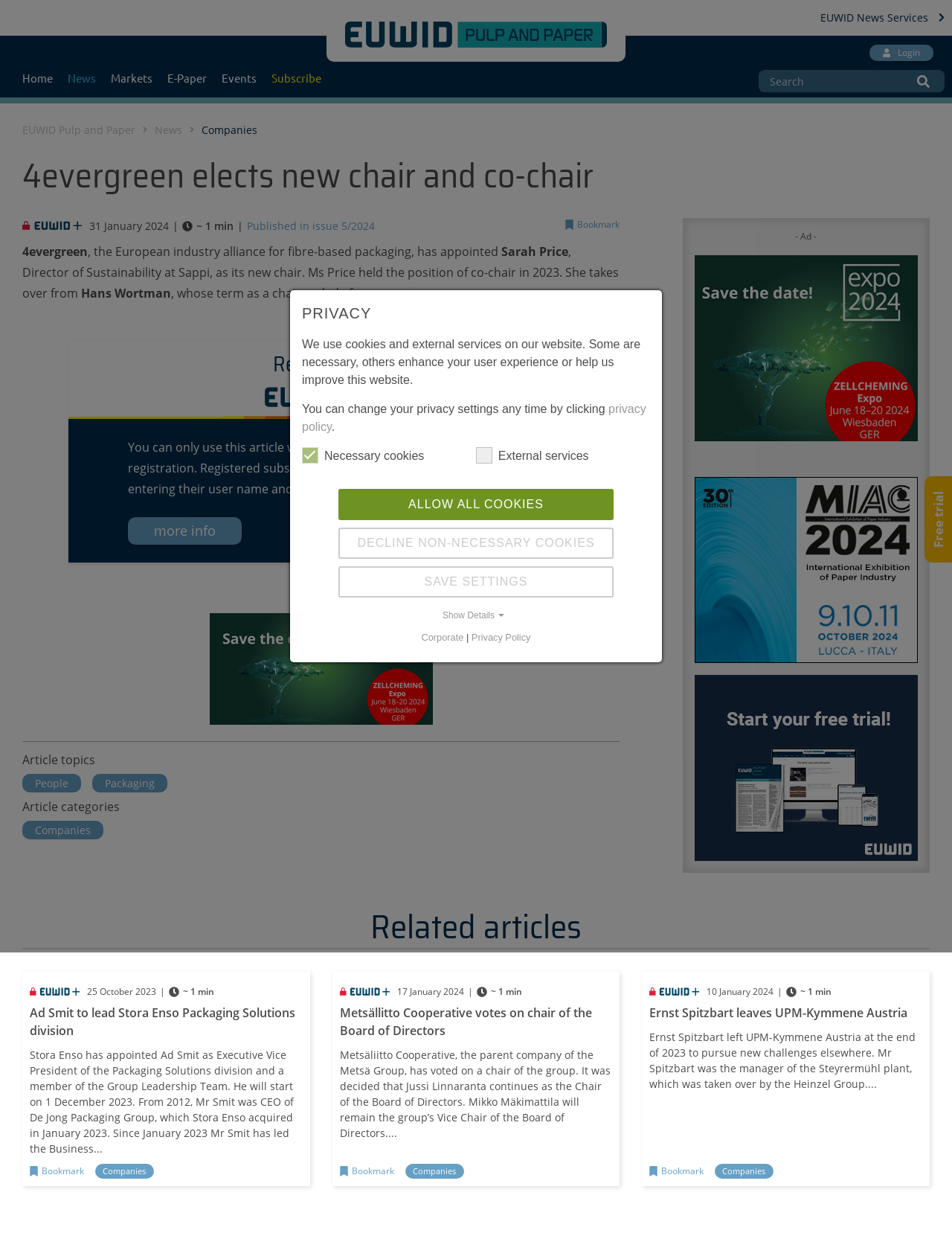Specify the bounding box coordinates for the region that must be clicked to perform the given instruction: "Search for something".

[0.797, 0.057, 0.992, 0.075]